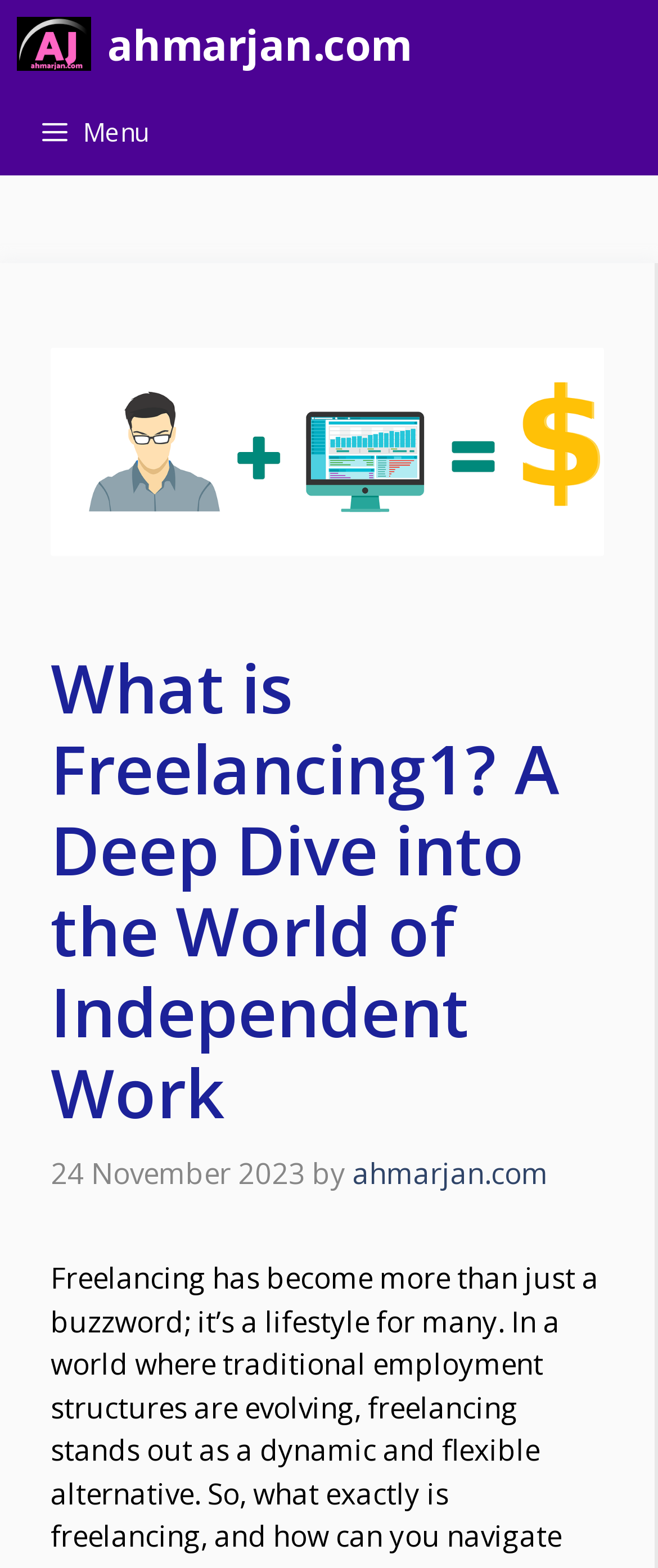What is the author of the article?
Using the visual information, reply with a single word or short phrase.

ahmarjan.com